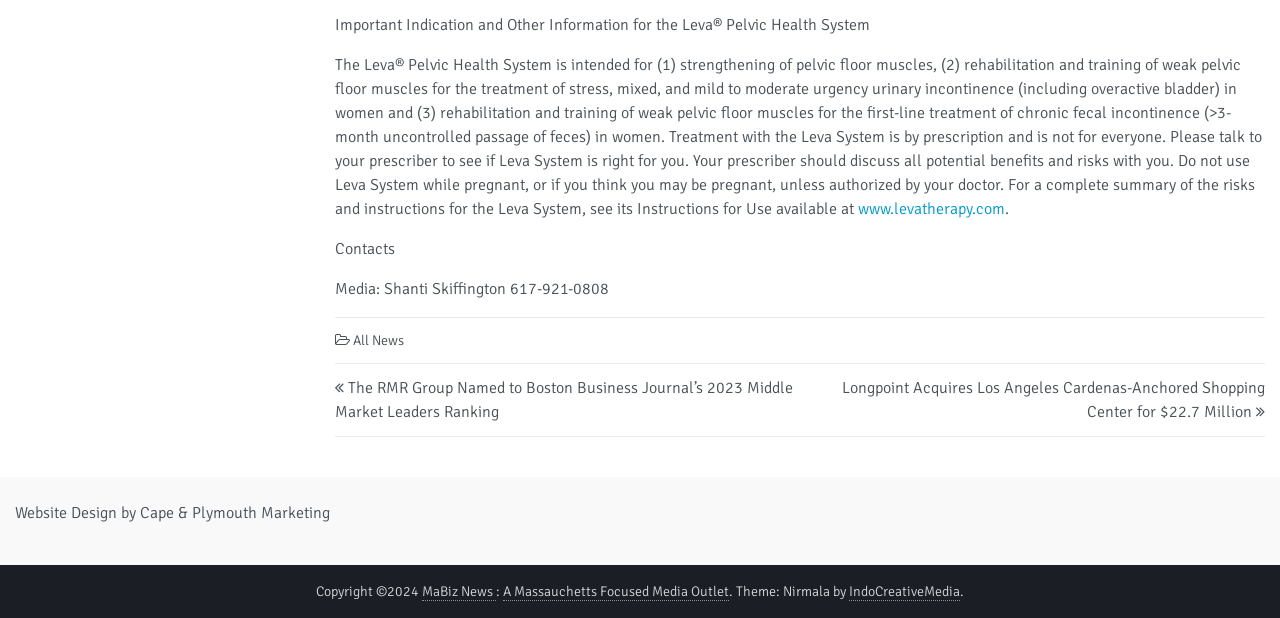Please provide the bounding box coordinates for the element that needs to be clicked to perform the following instruction: "View the Brenner Hotel logo". The coordinates should be given as four float numbers between 0 and 1, i.e., [left, top, right, bottom].

None